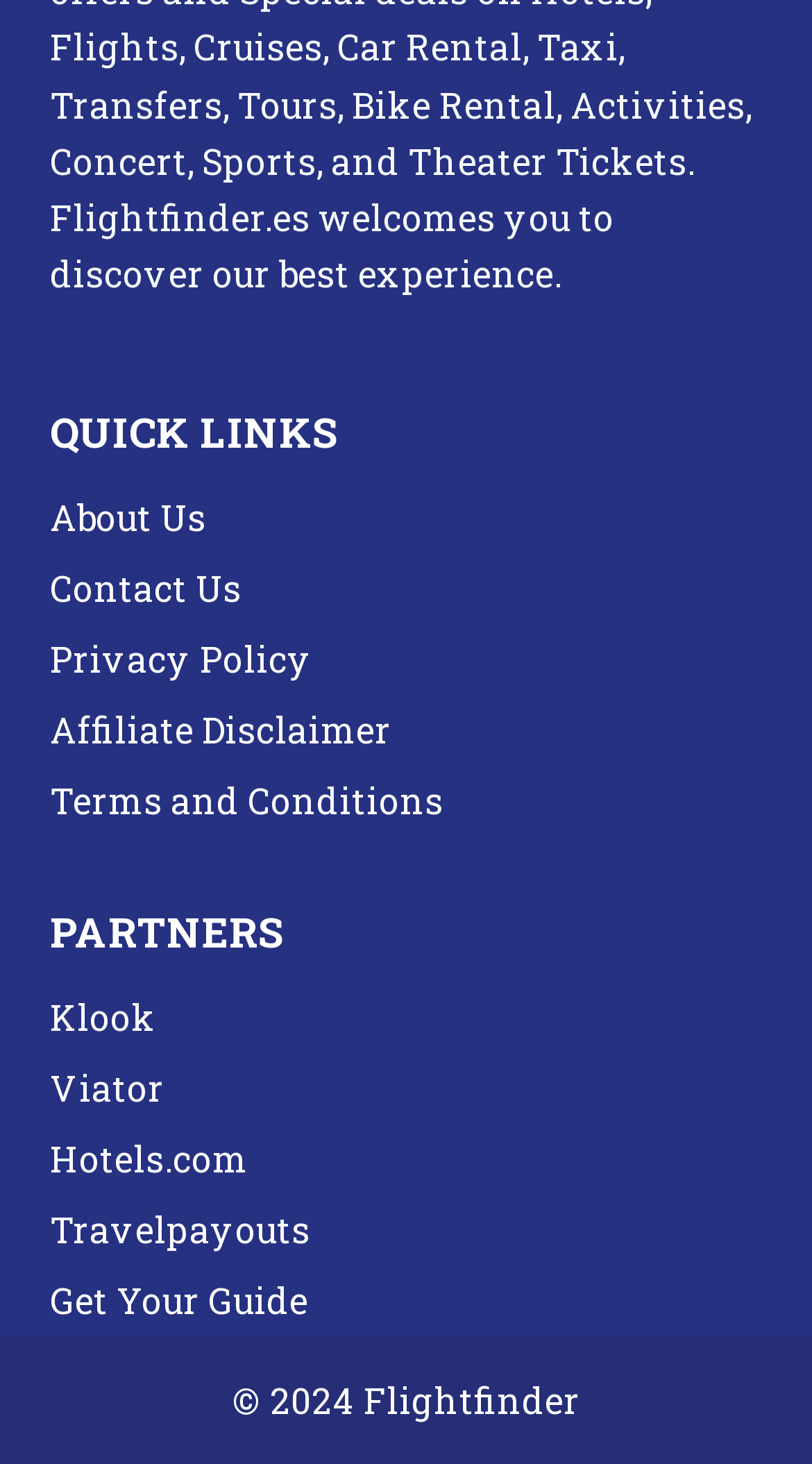Identify the bounding box for the UI element described as: "Viator". Ensure the coordinates are four float numbers between 0 and 1, formatted as [left, top, right, bottom].

[0.062, 0.72, 0.938, 0.768]